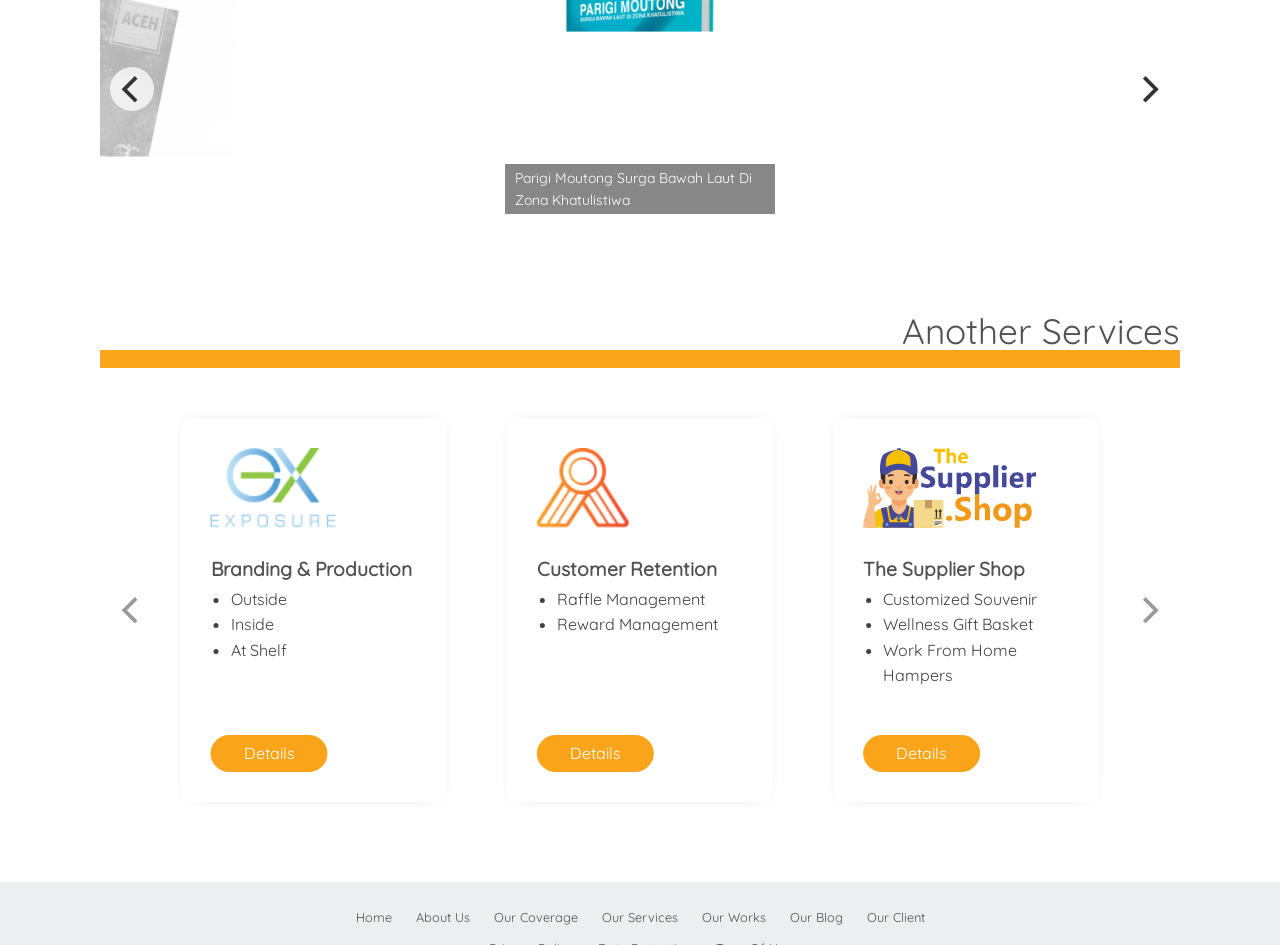Give the bounding box coordinates for the element described by: "Home".

[0.268, 0.955, 0.315, 0.987]